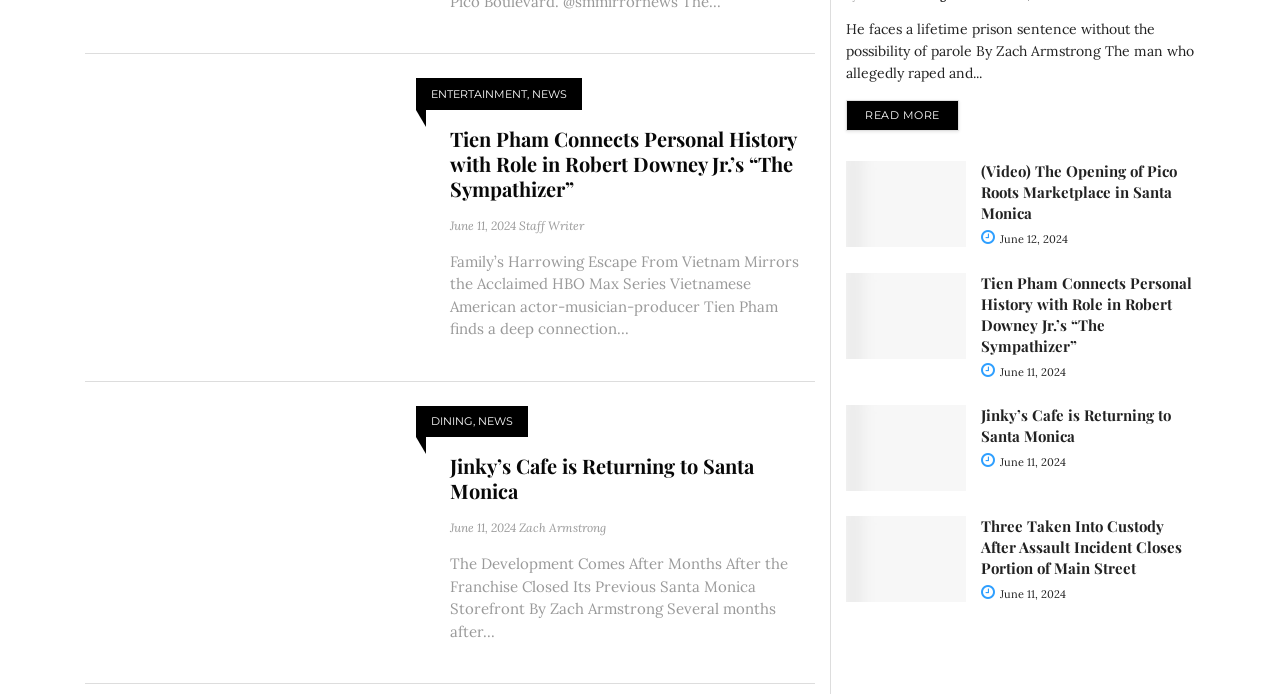Answer the question briefly using a single word or phrase: 
What is the name of the author of the third article?

Zach Armstrong